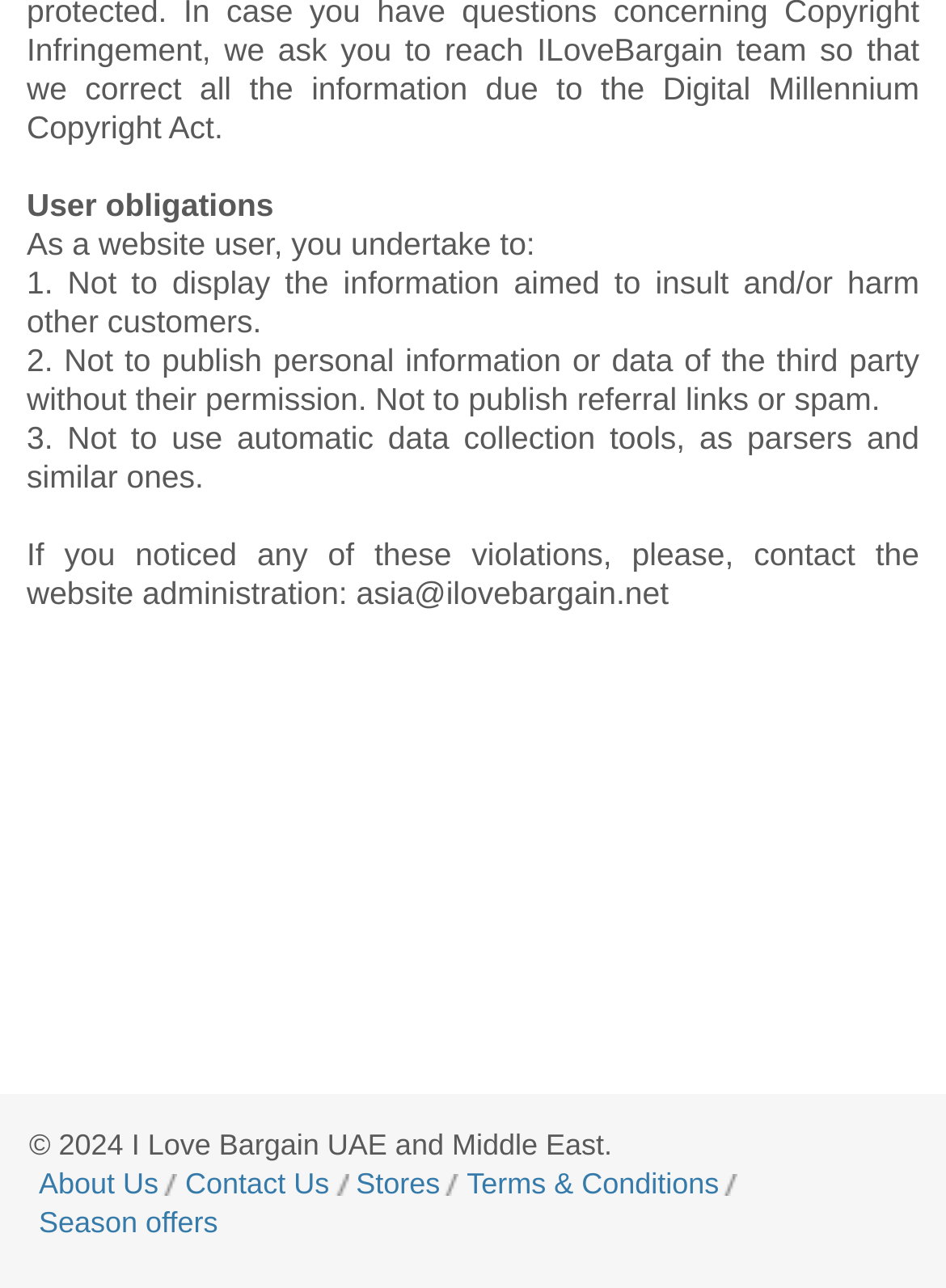Provide a brief response in the form of a single word or phrase:
How many links are there at the bottom of the webpage?

5